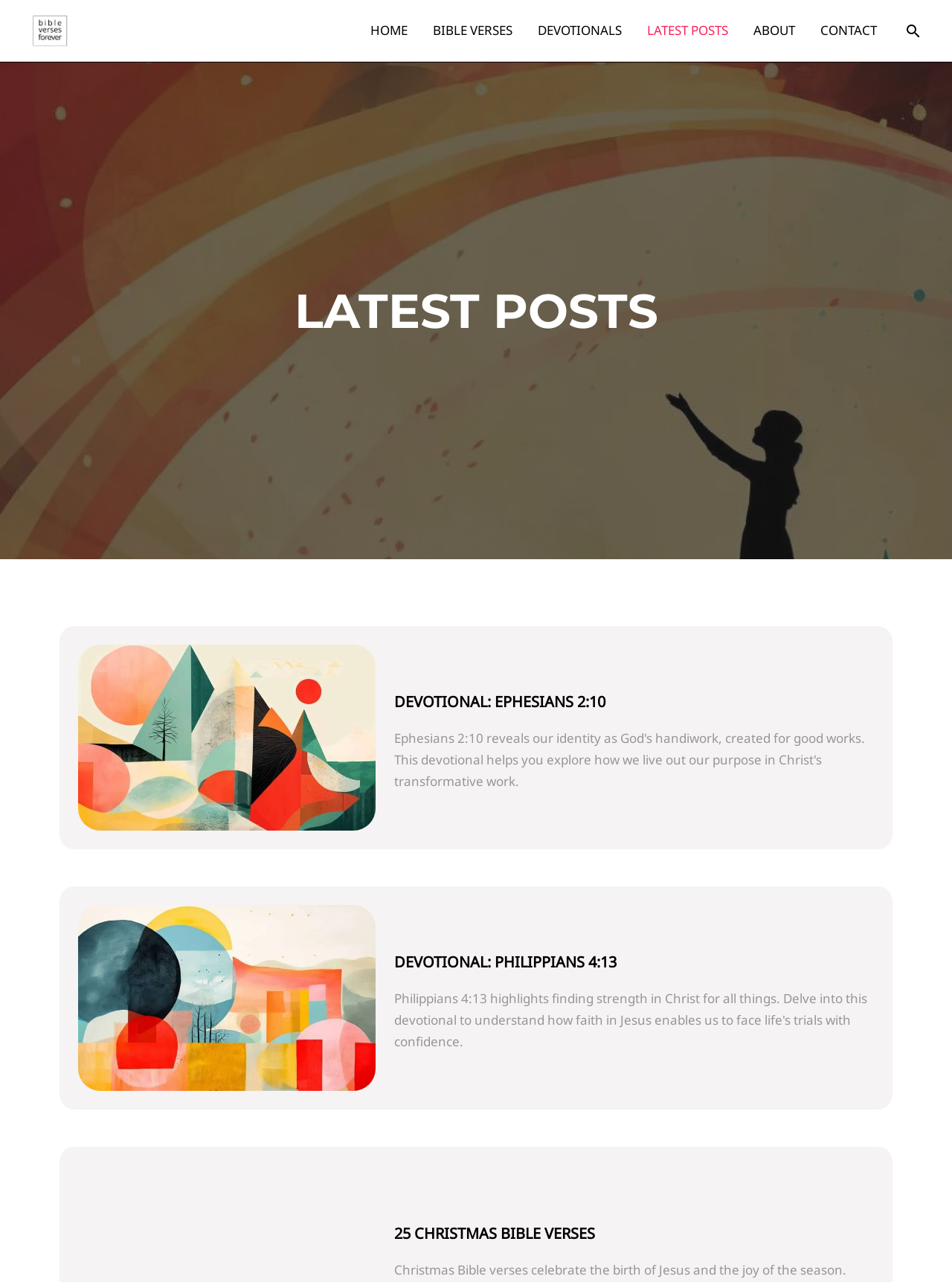What is the name of the website?
Answer with a single word or phrase, using the screenshot for reference.

Bible Verses Forever